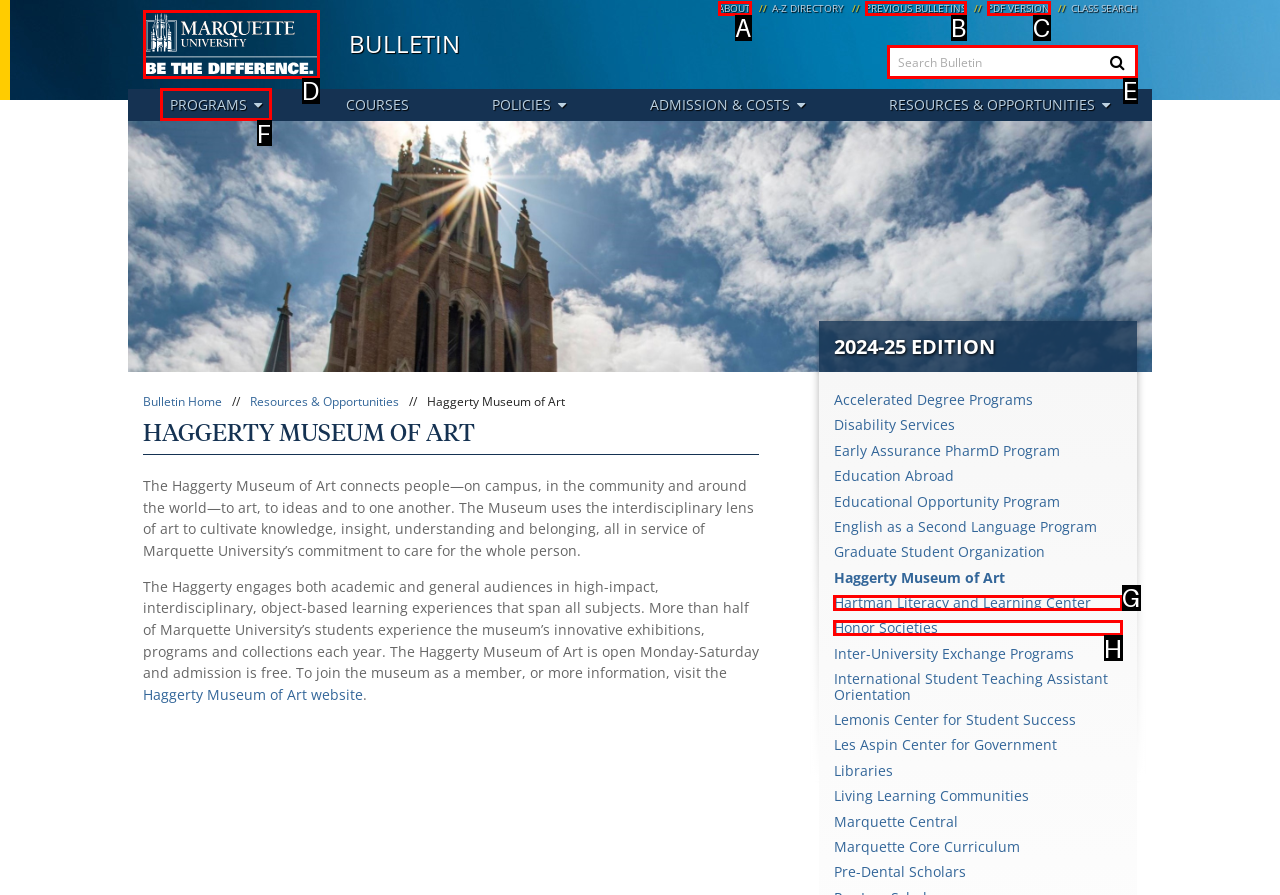Indicate which red-bounded element should be clicked to perform the task: Explore Programs Answer with the letter of the correct option.

F